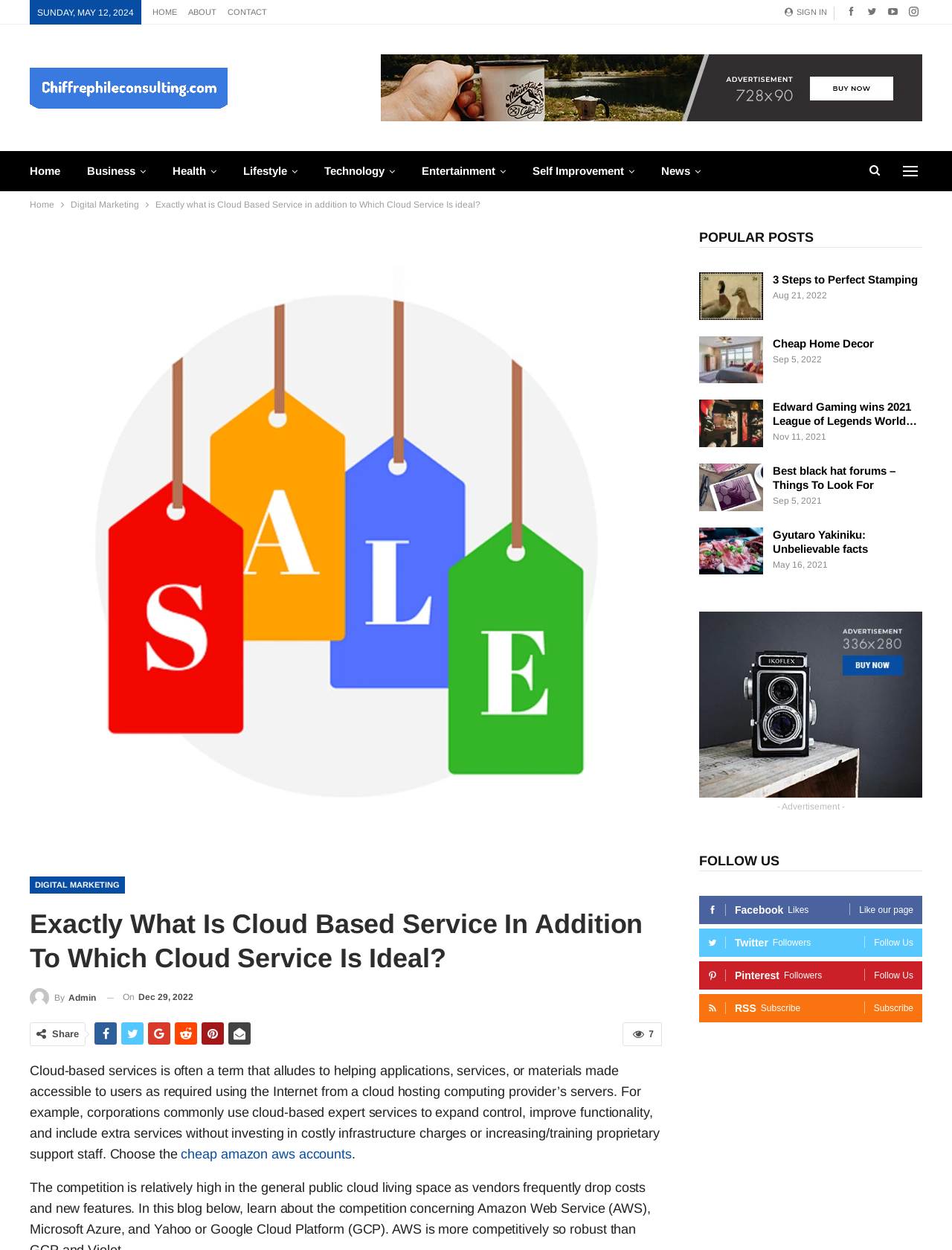What is the title of the article?
Using the information from the image, answer the question thoroughly.

I found the title of the article by looking at the heading element in the main content section, which is 'Exactly What Is Cloud Based Service In Addition To Which Cloud Service Is Ideal?'.